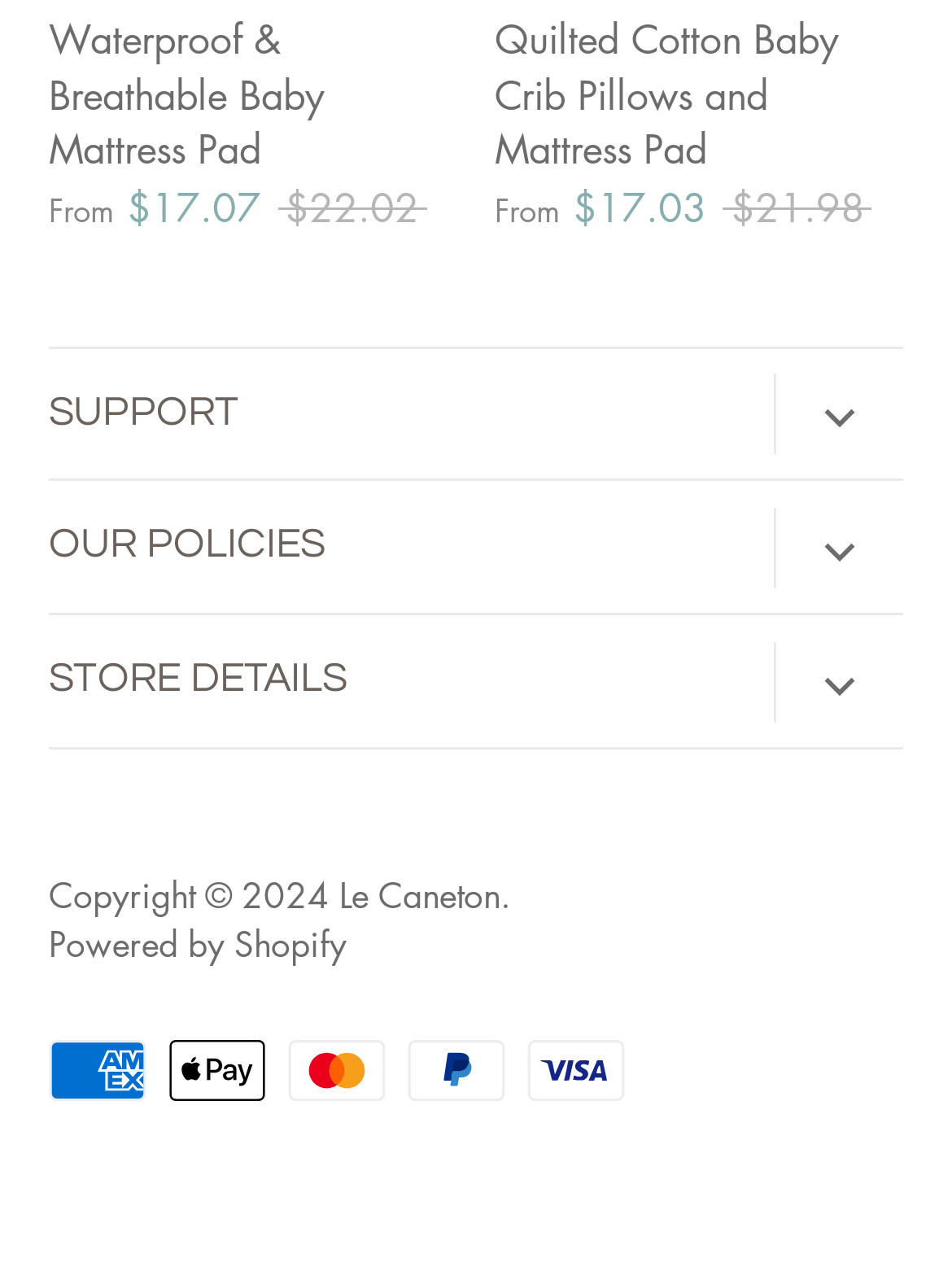Find the bounding box coordinates of the element to click in order to complete the given instruction: "Open the 'SUPPORT' dropdown menu."

[0.813, 0.295, 0.949, 0.358]